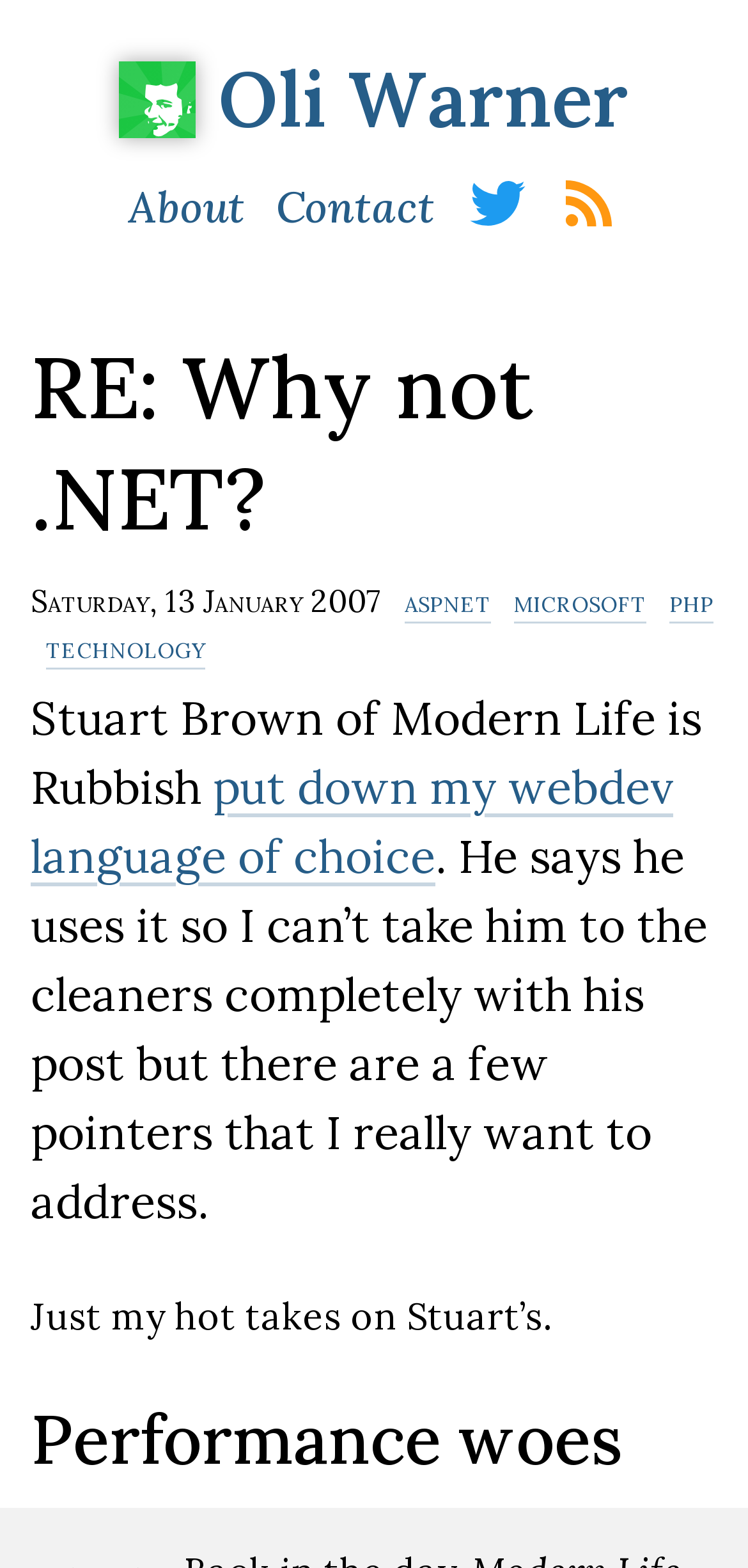What is the subtopic of the blog post?
Refer to the image and answer the question using a single word or phrase.

Performance woes